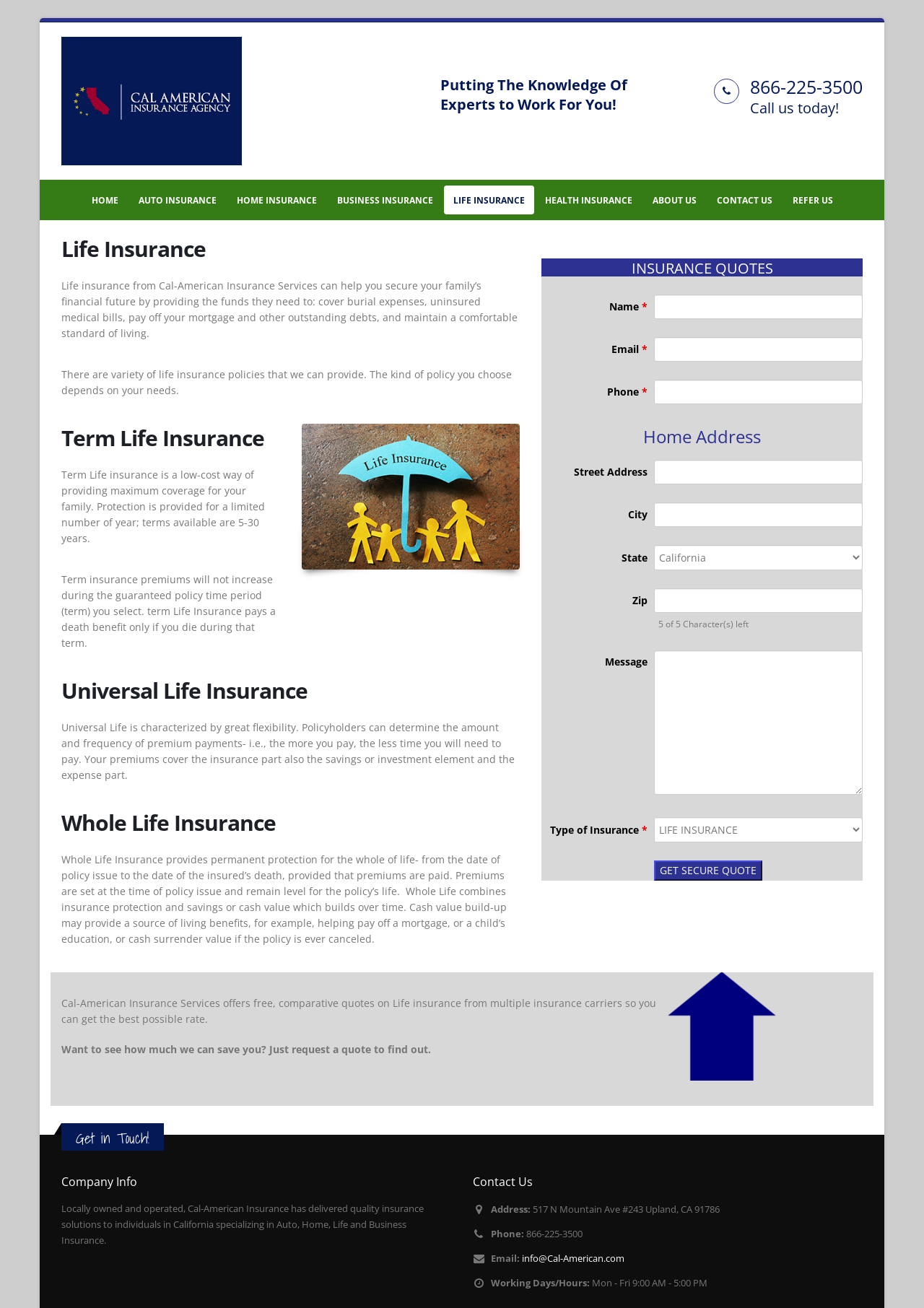How many types of life insurance are mentioned on the webpage?
Look at the image and answer the question using a single word or phrase.

3